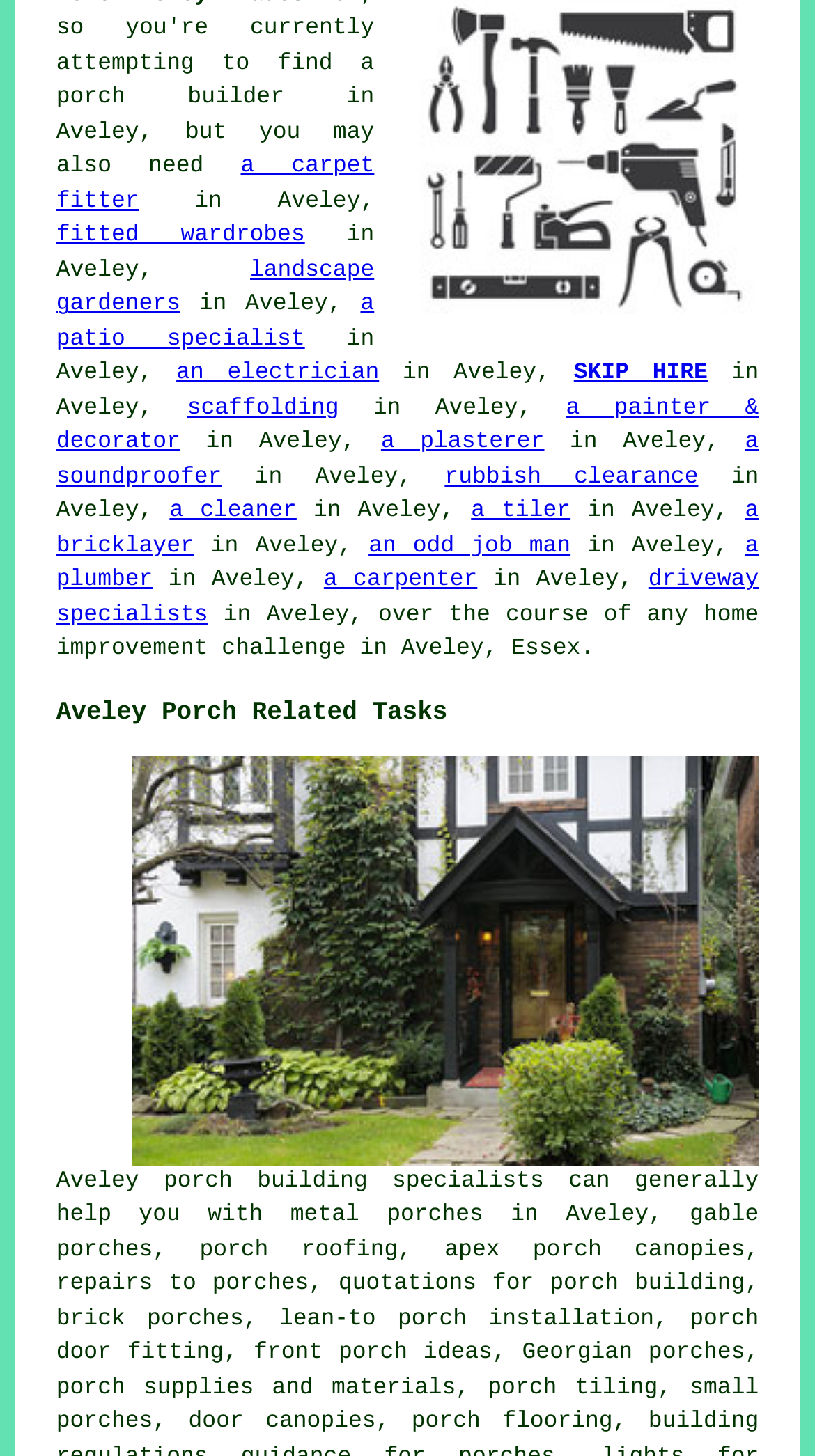Specify the bounding box coordinates of the area to click in order to execute this command: 'explore SKIP HIRE'. The coordinates should consist of four float numbers ranging from 0 to 1, and should be formatted as [left, top, right, bottom].

[0.704, 0.249, 0.868, 0.266]